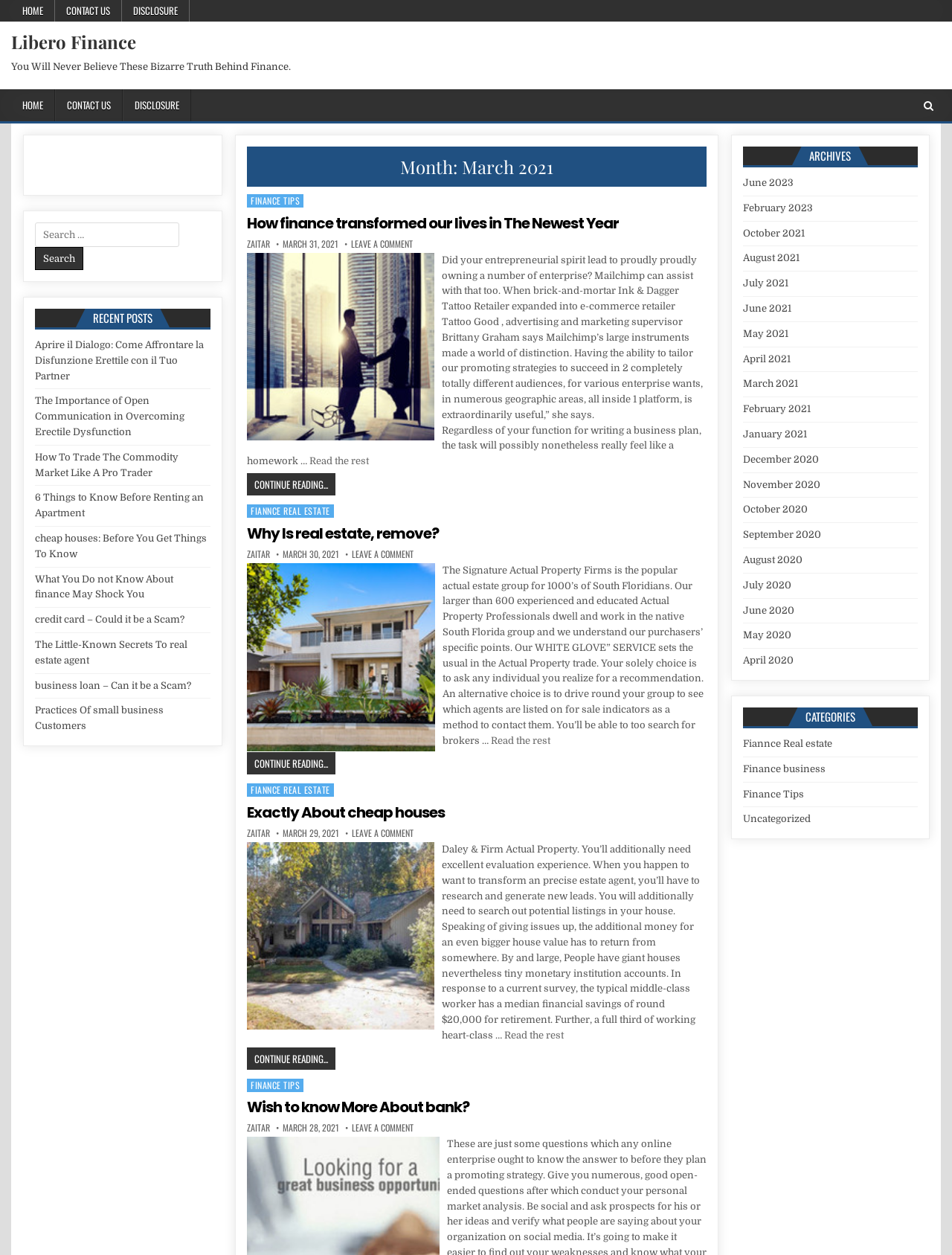Using the provided description: "parent_node: Search for: value="Search"", find the bounding box coordinates of the corresponding UI element. The output should be four float numbers between 0 and 1, in the format [left, top, right, bottom].

[0.037, 0.197, 0.088, 0.215]